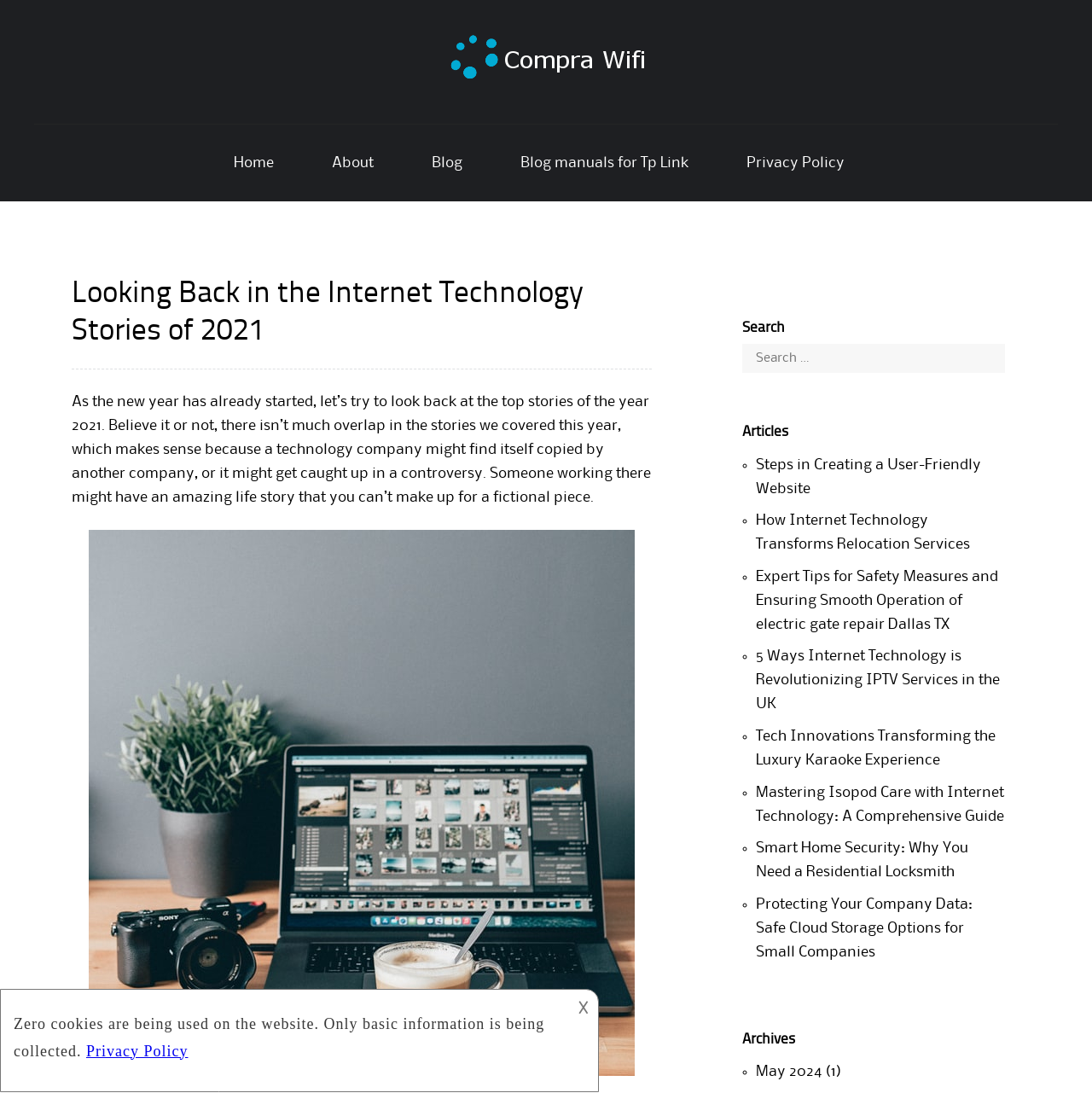Please find the bounding box coordinates of the element that you should click to achieve the following instruction: "Search for articles". The coordinates should be presented as four float numbers between 0 and 1: [left, top, right, bottom].

[0.68, 0.315, 0.92, 0.349]